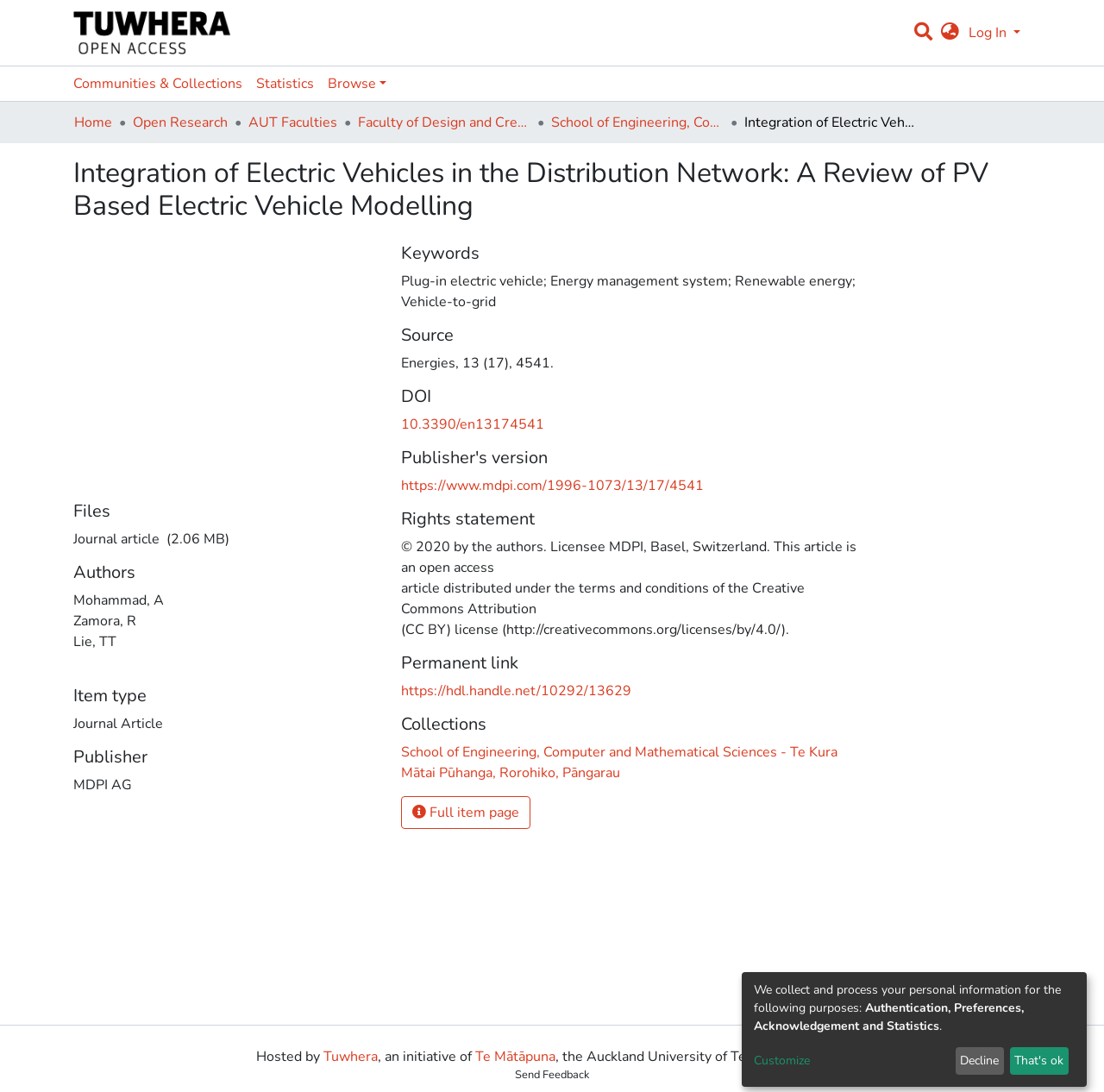Determine the bounding box coordinates of the region that needs to be clicked to achieve the task: "Browse communities and collections".

[0.06, 0.061, 0.226, 0.092]